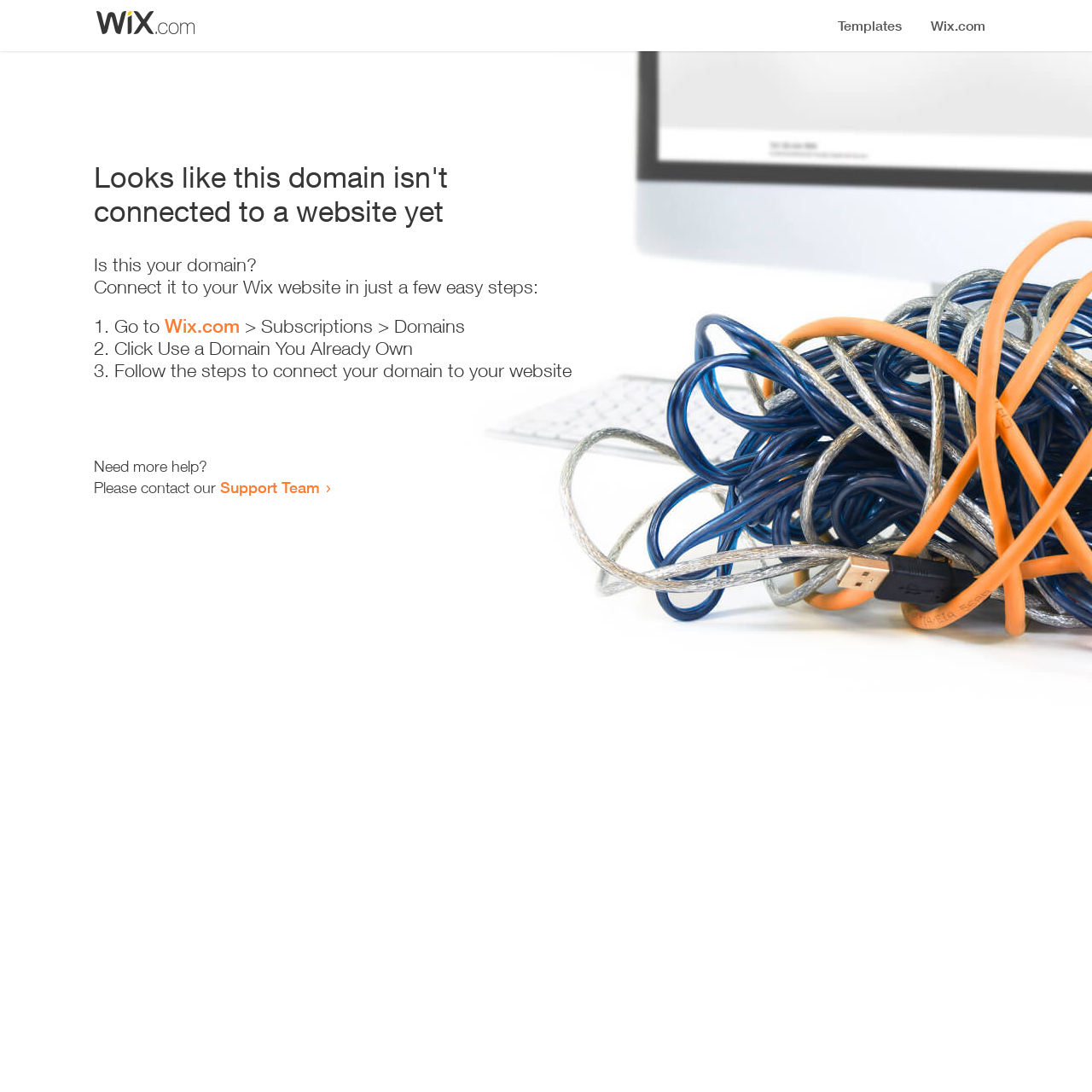Where can I get more help?
Refer to the image and answer the question using a single word or phrase.

Support Team